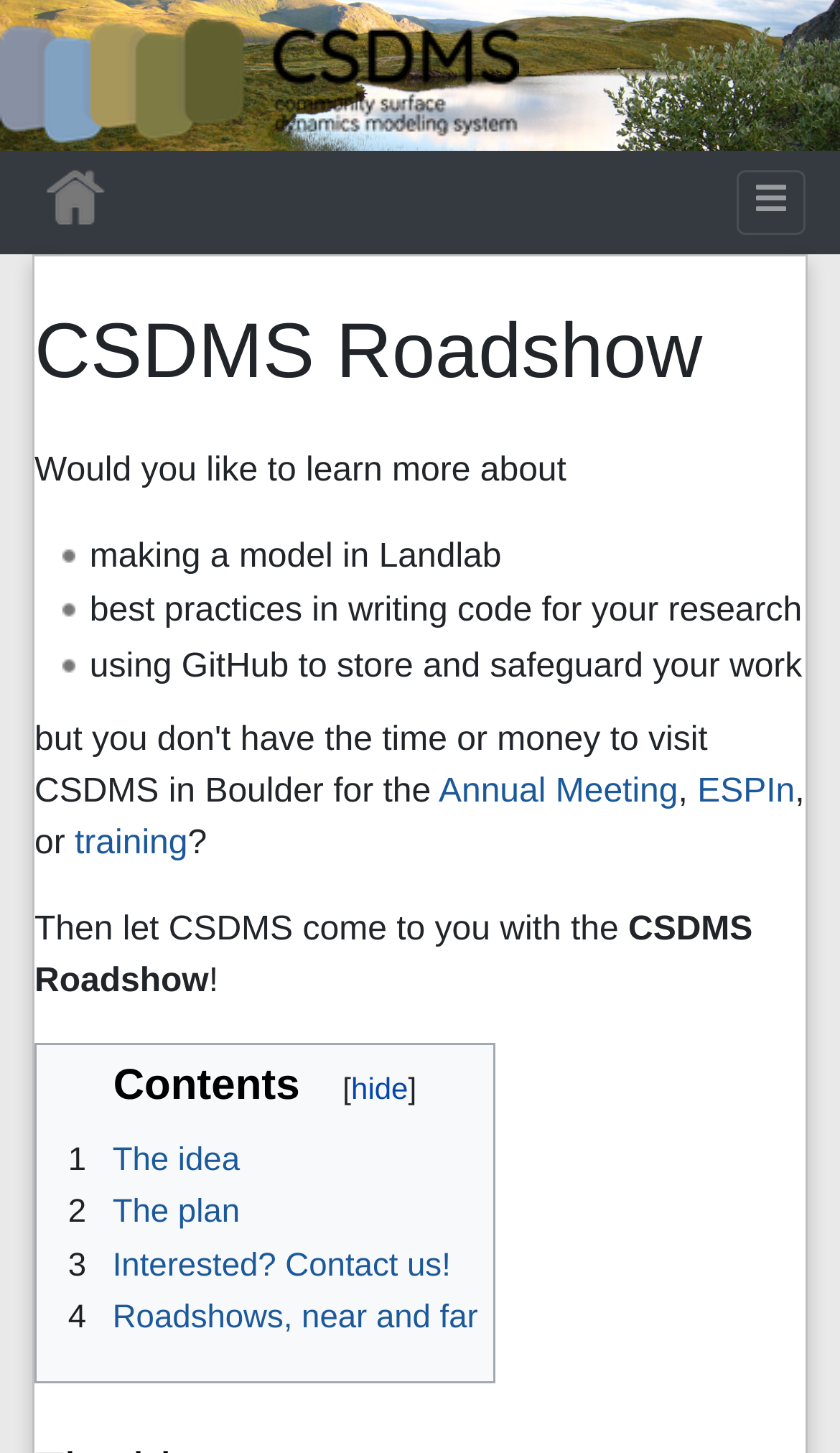Respond to the following question using a concise word or phrase: 
What is the purpose of the CSDMS Roadshow?

To learn more about modeling and research